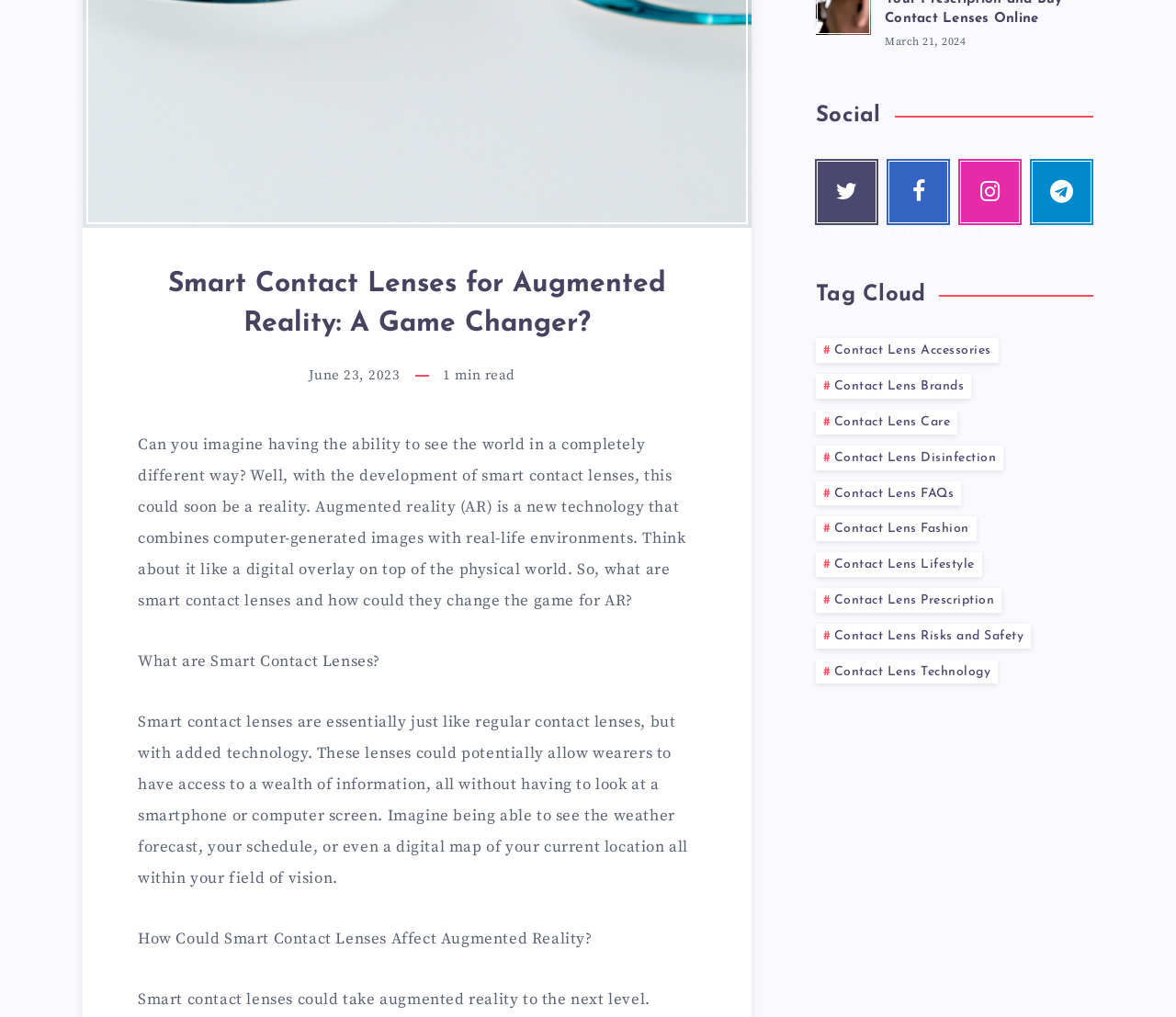Using the provided element description "Beef Marrow Bone Broth Nutrition", determine the bounding box coordinates of the UI element.

None